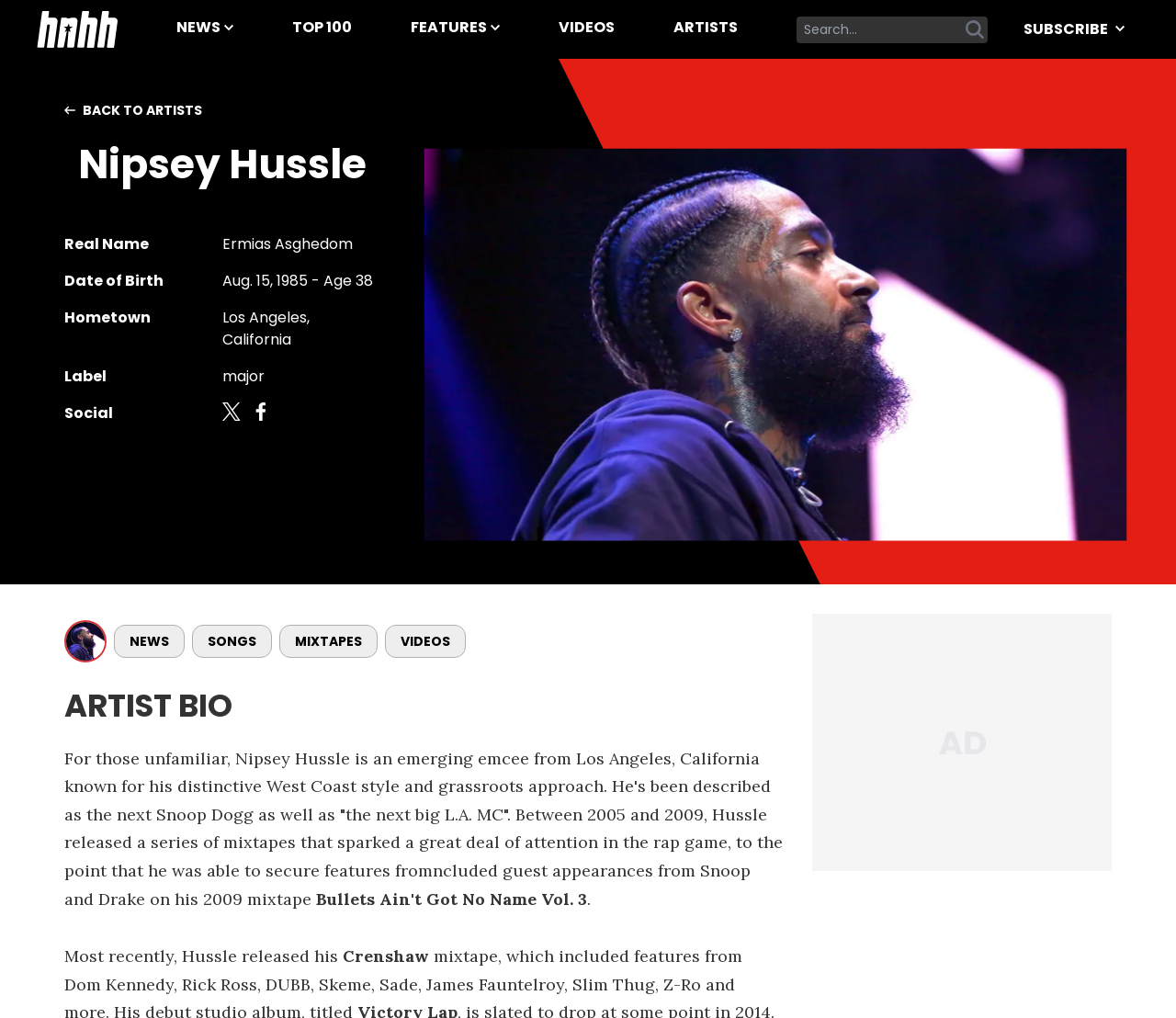Specify the bounding box coordinates of the element's area that should be clicked to execute the given instruction: "Click on the 'NEWS' link". The coordinates should be four float numbers between 0 and 1, i.e., [left, top, right, bottom].

[0.097, 0.614, 0.157, 0.646]